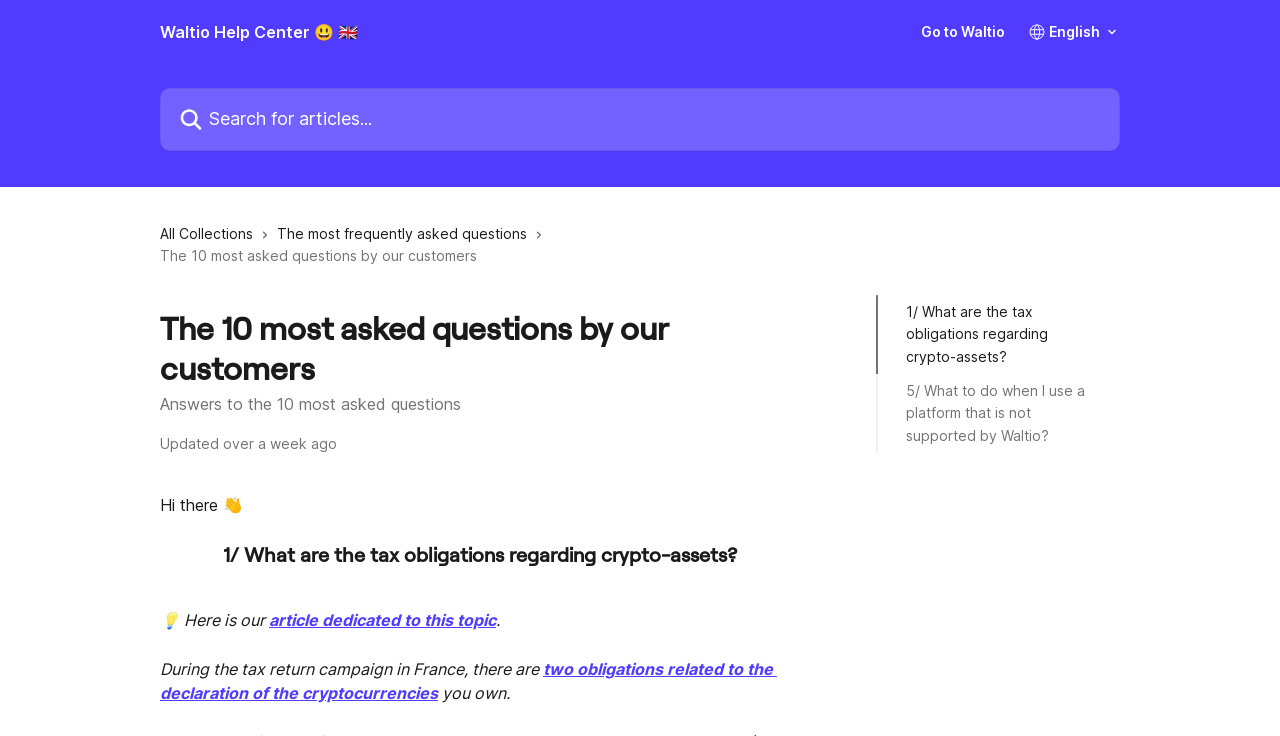What is the purpose of the search bar? Observe the screenshot and provide a one-word or short phrase answer.

Search for articles